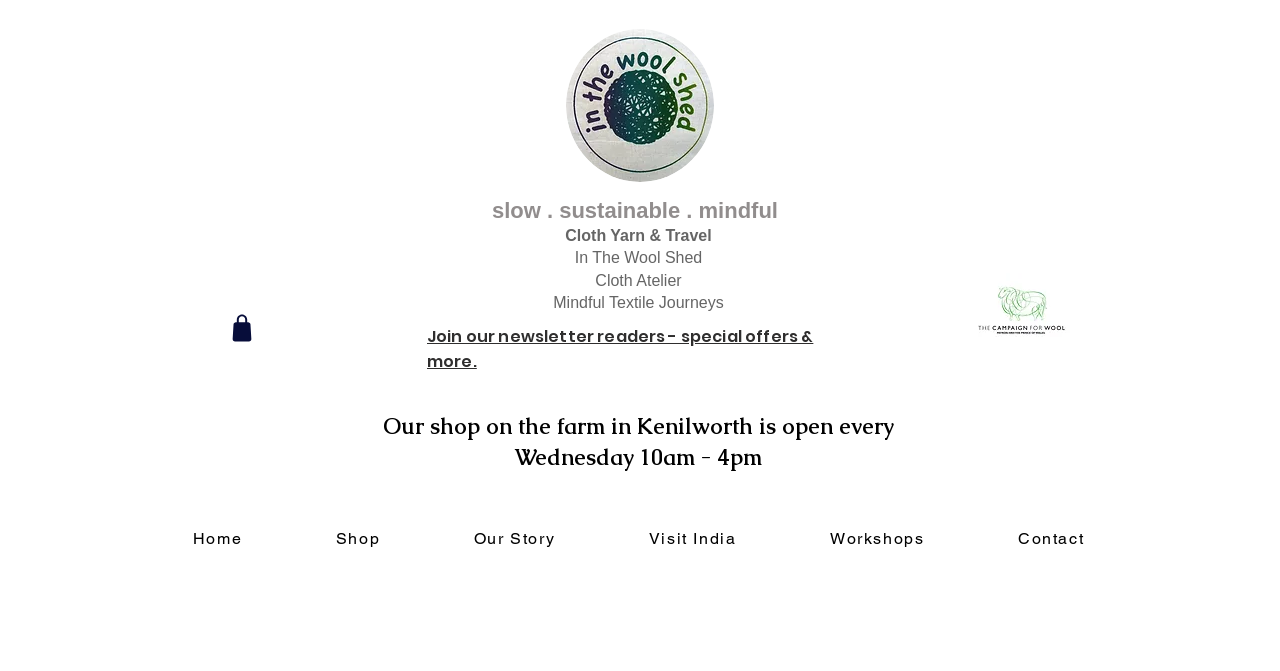Extract the text of the main heading from the webpage.

The Crafter Hoody pattern download